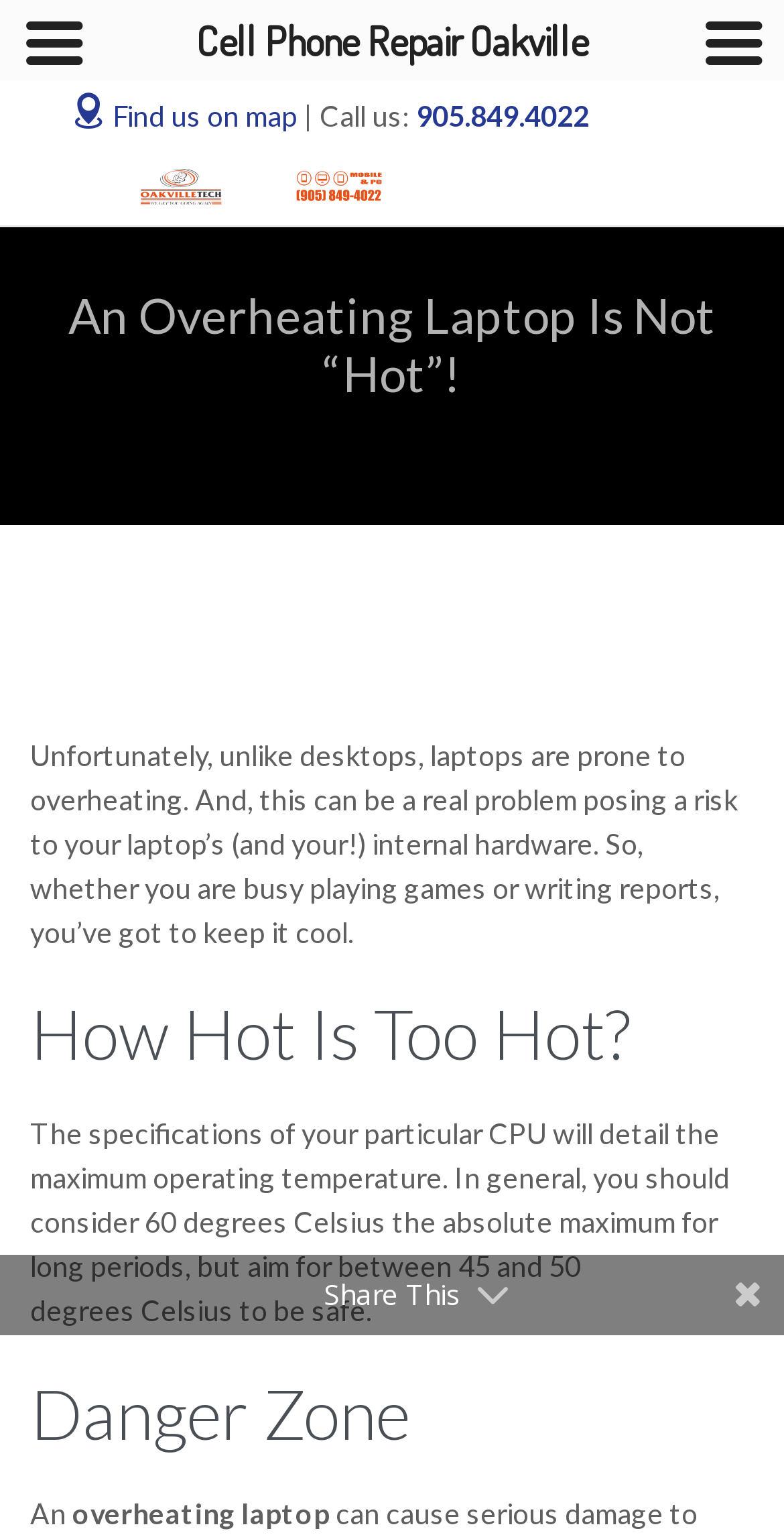Describe the entire webpage, focusing on both content and design.

The webpage appears to be an article discussing the issue of overheating laptops. At the top left corner, there is a link to find the location on a map, accompanied by a phone number and a call-to-action text. Nearby, there is a link to "Cell Phone Repair Oakville" with an associated image.

The main content of the article is headed by a title "An Overheating Laptop Is Not “Hot”!" which spans almost the entire width of the page. Below the title, there is a paragraph of text that explains the problem of overheating laptops and its risks to internal hardware.

Further down, there are three subheadings: "How Hot Is Too Hot?", "Danger Zone", and another "Danger Zone" section. The "How Hot Is Too Hot?" section provides information on the maximum operating temperature of CPUs, while the "Danger Zone" sections discuss the risks of overheating laptops.

At the bottom of the page, there is a link to "Cell Phone Repair Oakville" and a "Share This" button. Overall, the webpage has a simple layout with a focus on providing informative content about laptop overheating.